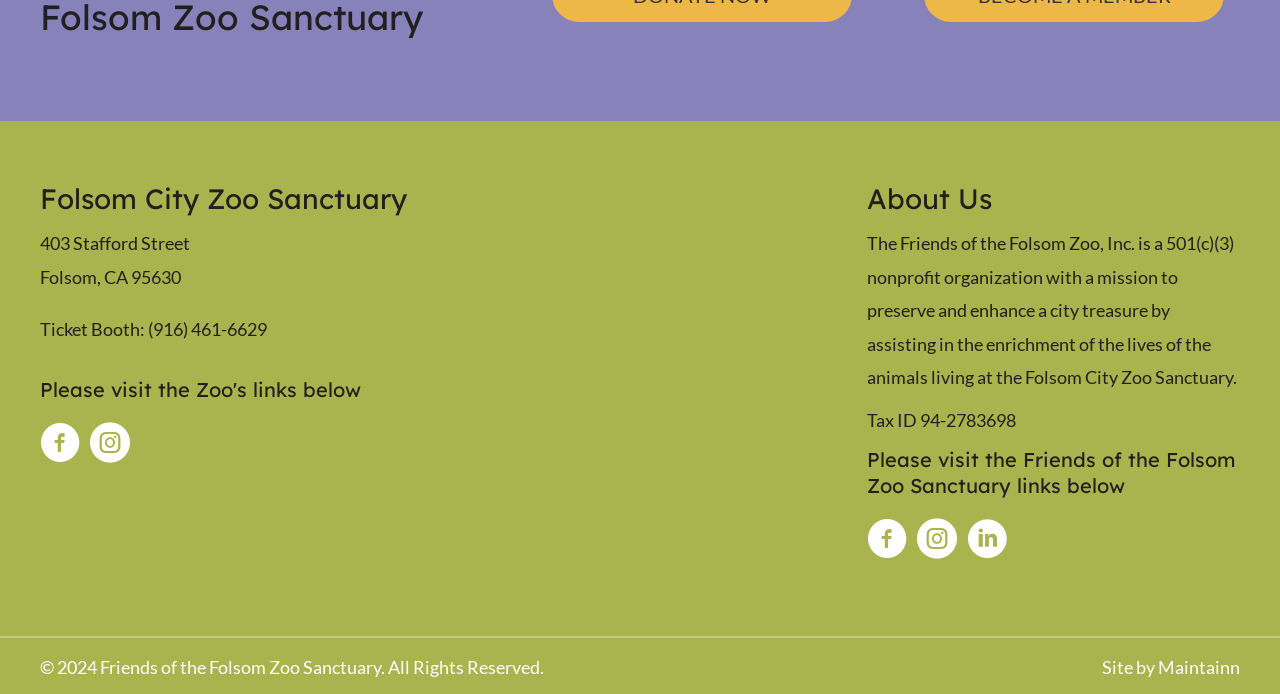Answer the question with a brief word or phrase:
What is the address of the Folsom City Zoo Sanctuary?

403 Stafford Street, Folsom, CA 95630